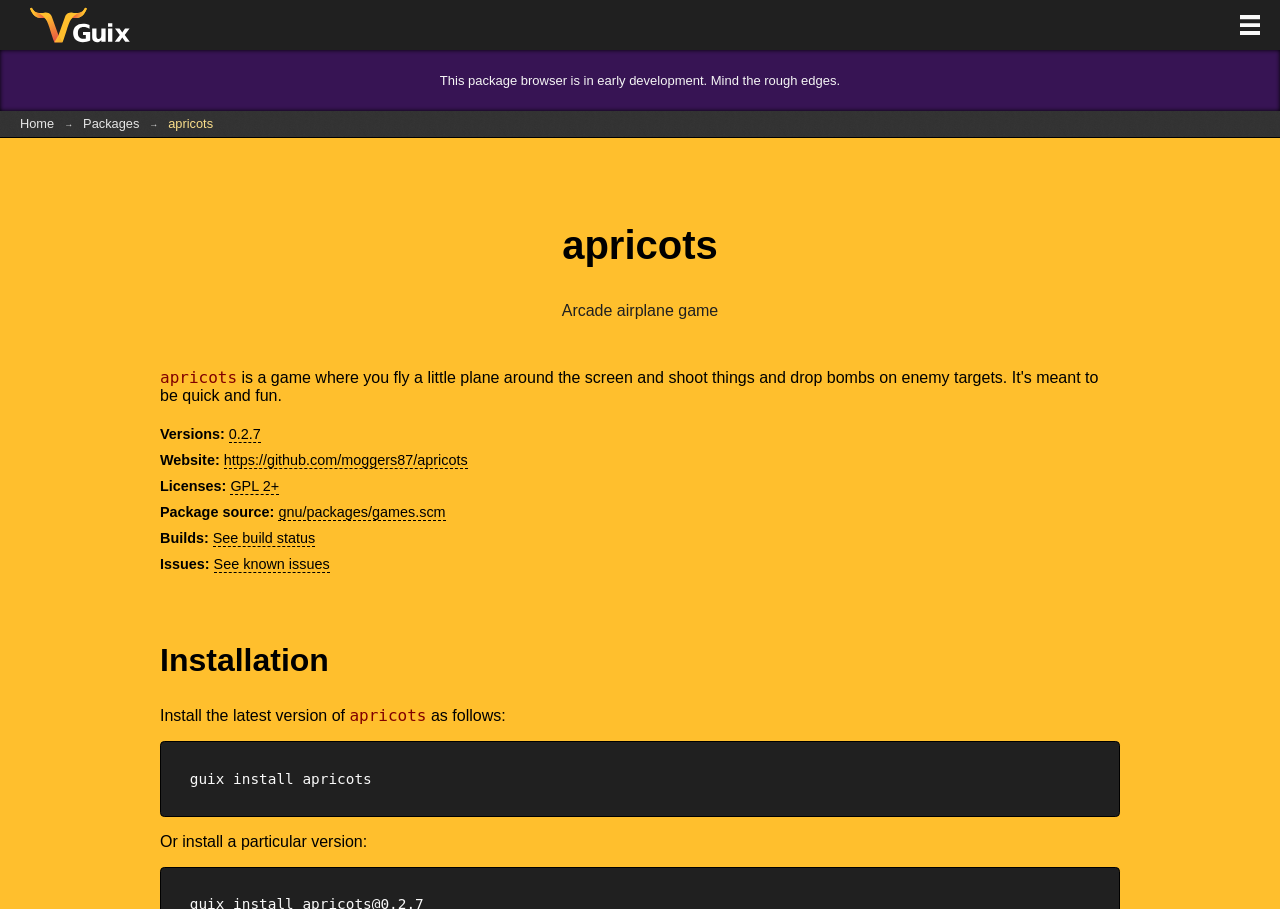How to install the latest version of the game?
Based on the screenshot, provide your answer in one word or phrase.

guix install apricots